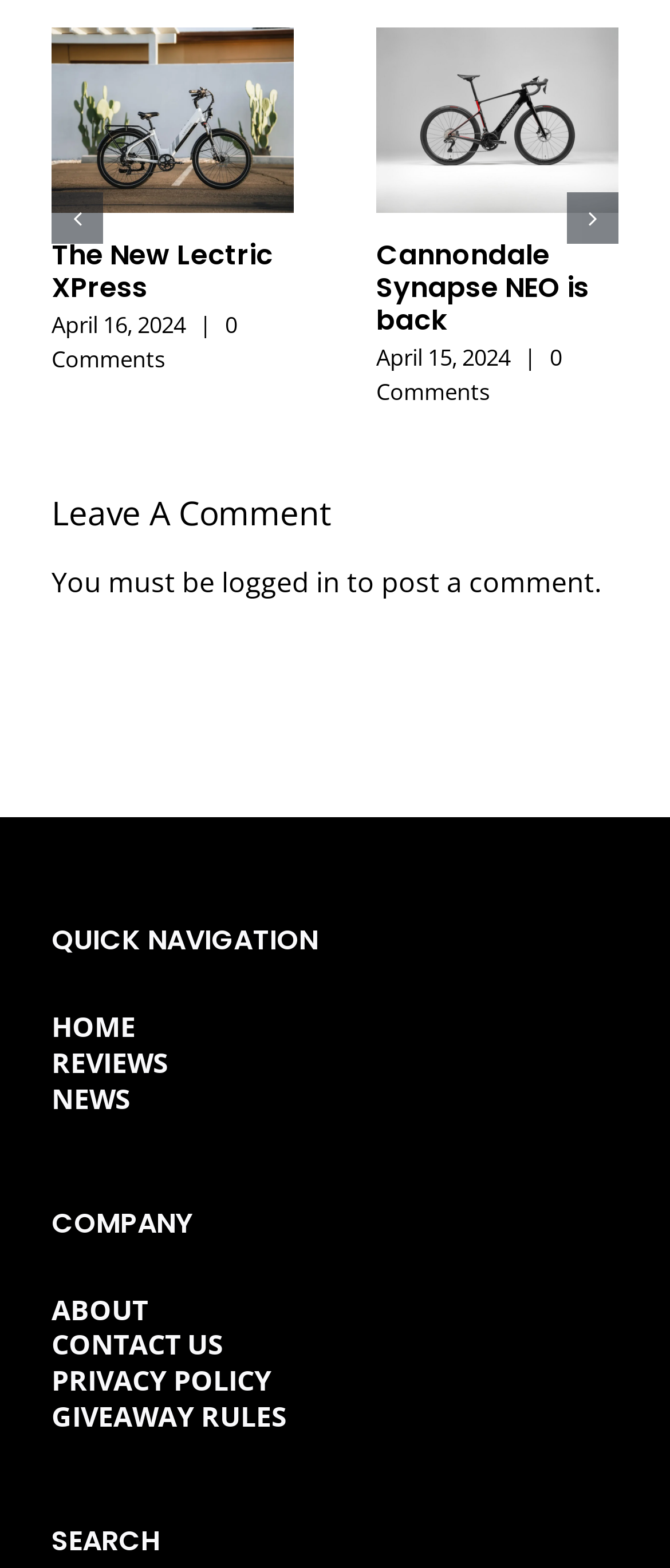Provide the bounding box coordinates of the UI element that matches the description: "More Info".

None